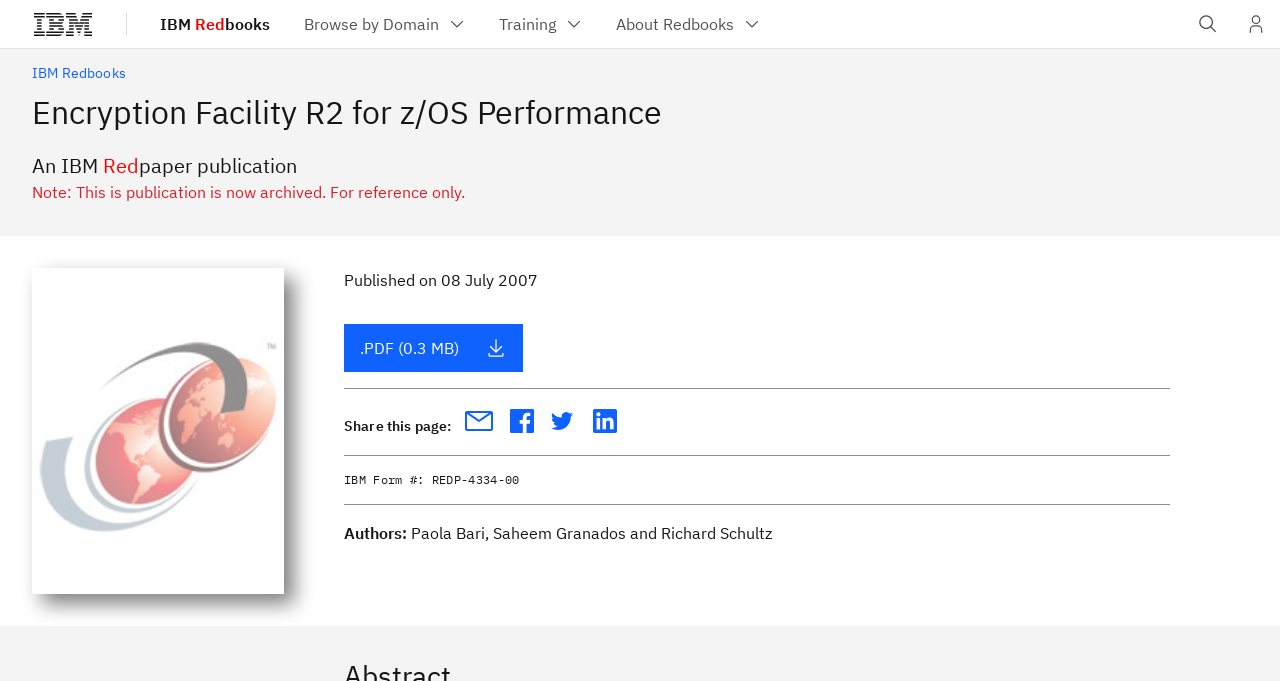What is the date of publication?
Look at the screenshot and provide an in-depth answer.

The date of publication can be found in the static text element with the text '08 July 2007' which is located in the middle of the webpage.